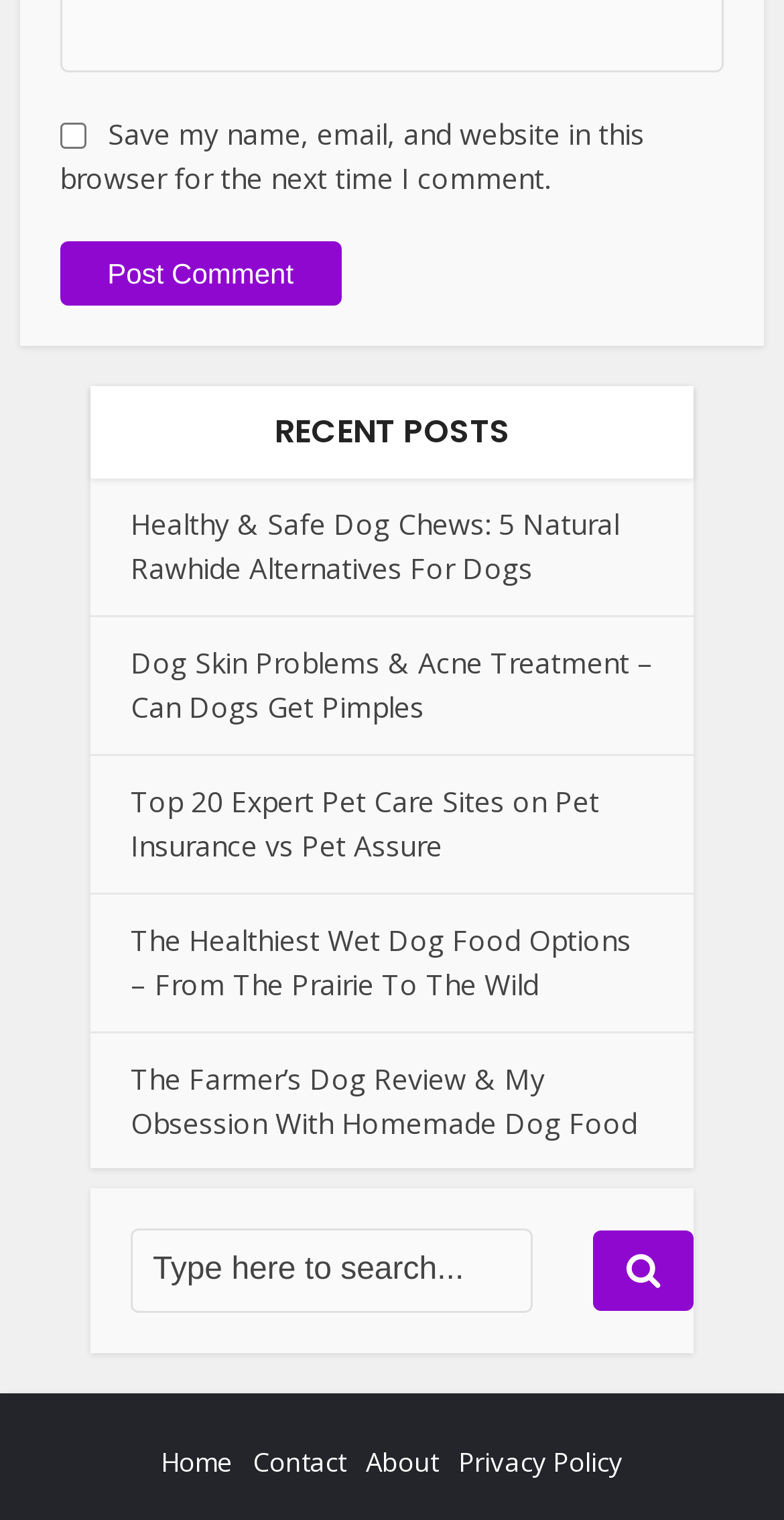Locate the bounding box of the UI element with the following description: "Privacy Policy".

[0.585, 0.95, 0.795, 0.974]